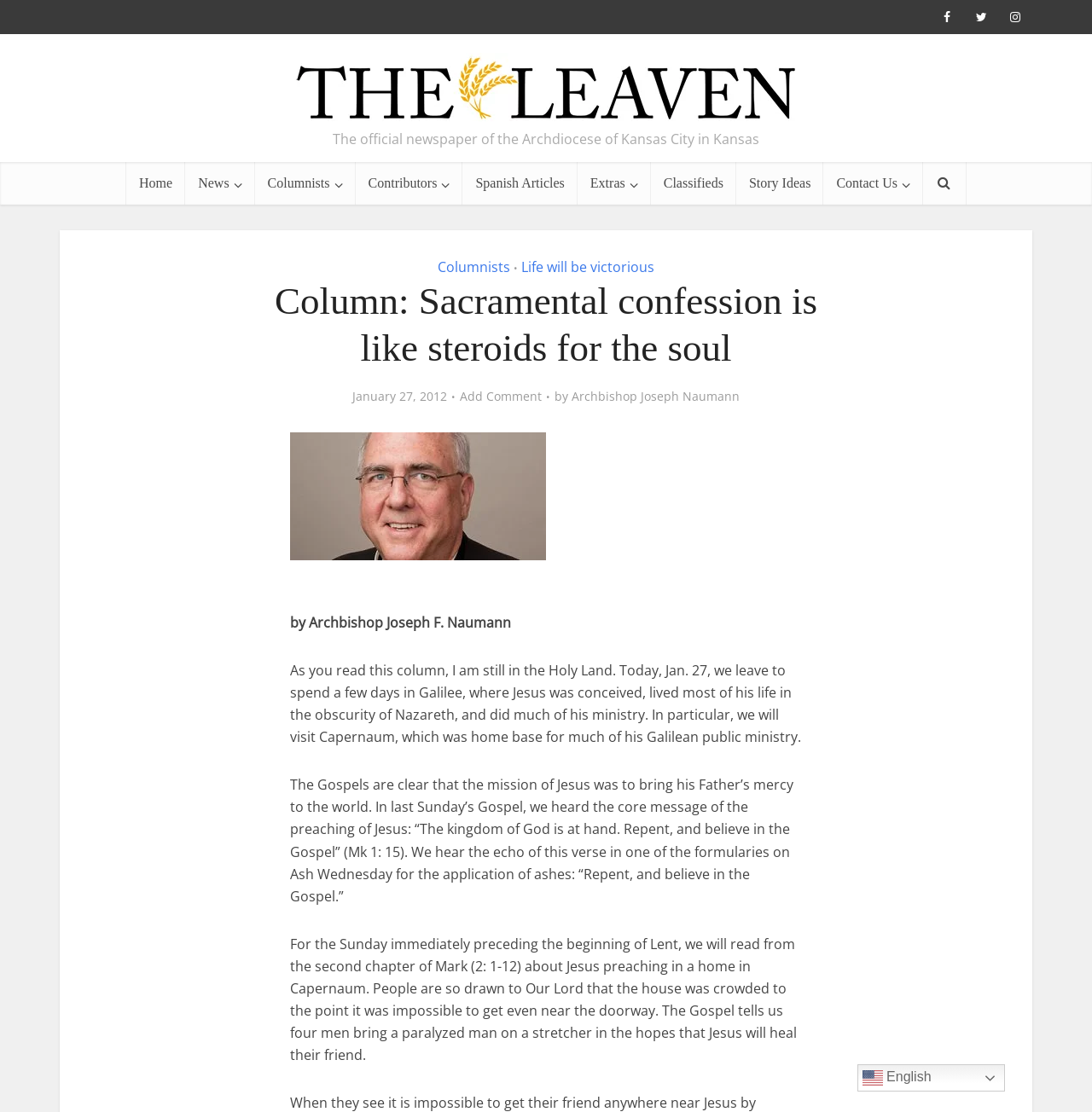Please find and generate the text of the main heading on the webpage.

Column: Sacramental confession is like steroids for the soul